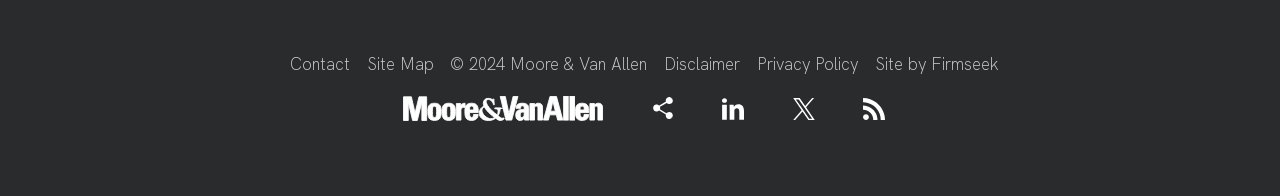Please specify the bounding box coordinates of the clickable section necessary to execute the following command: "Click on the 'HOME' link".

None